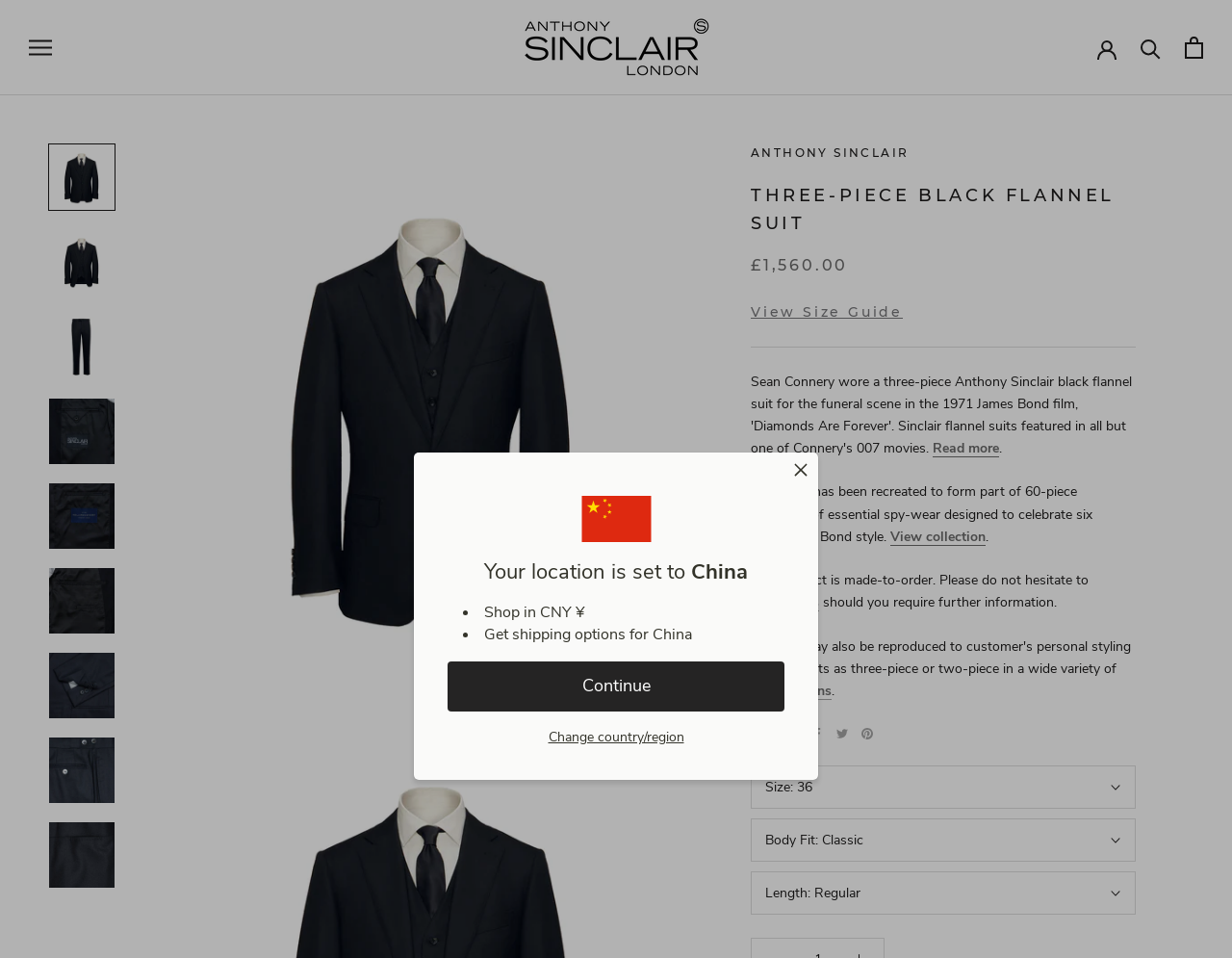Give the bounding box coordinates for the element described by: "Body Fit: Classic".

[0.609, 0.854, 0.922, 0.9]